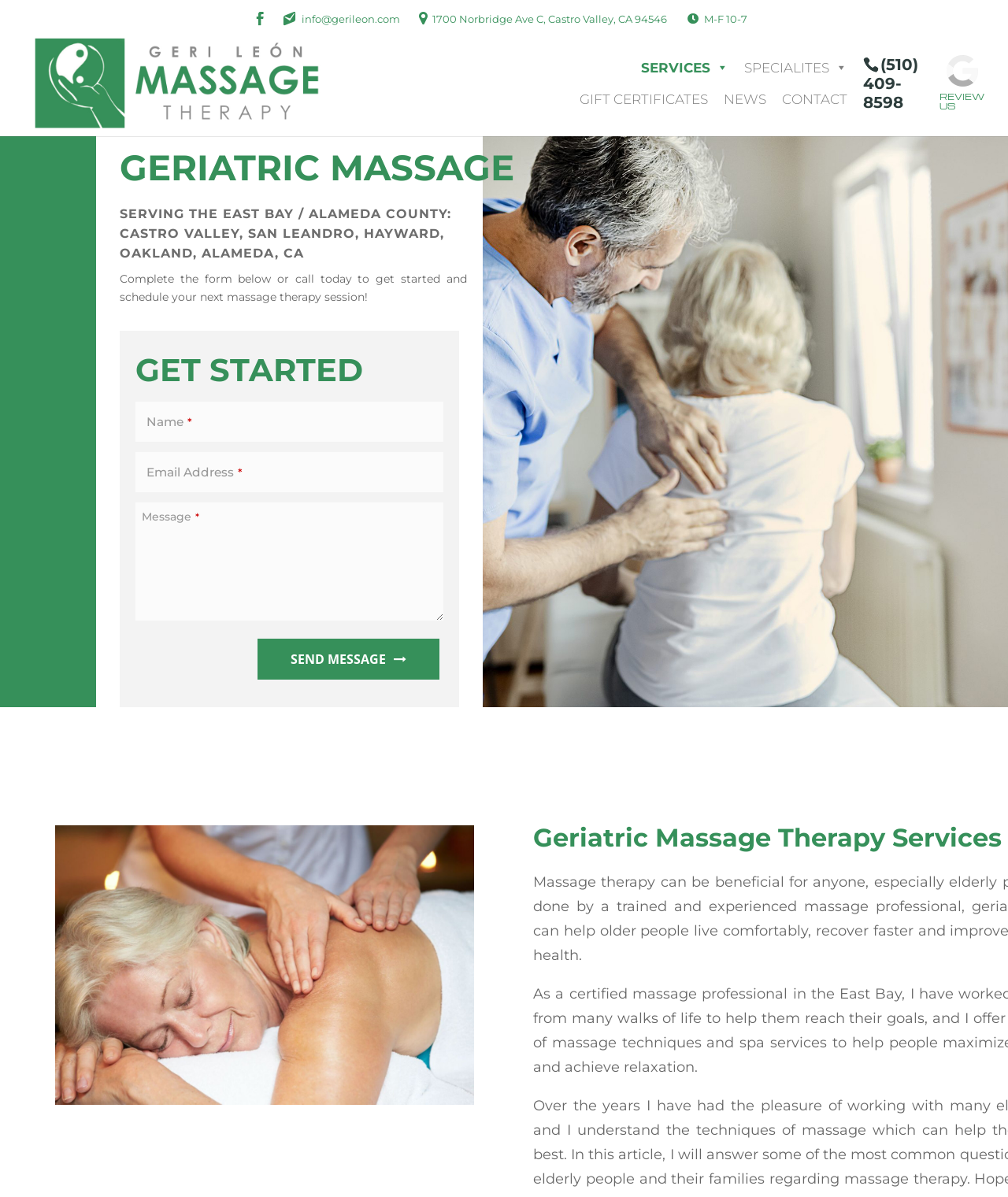Locate the bounding box coordinates of the area that needs to be clicked to fulfill the following instruction: "Enter your name in the form". The coordinates should be in the format of four float numbers between 0 and 1, namely [left, top, right, bottom].

[0.135, 0.336, 0.44, 0.369]